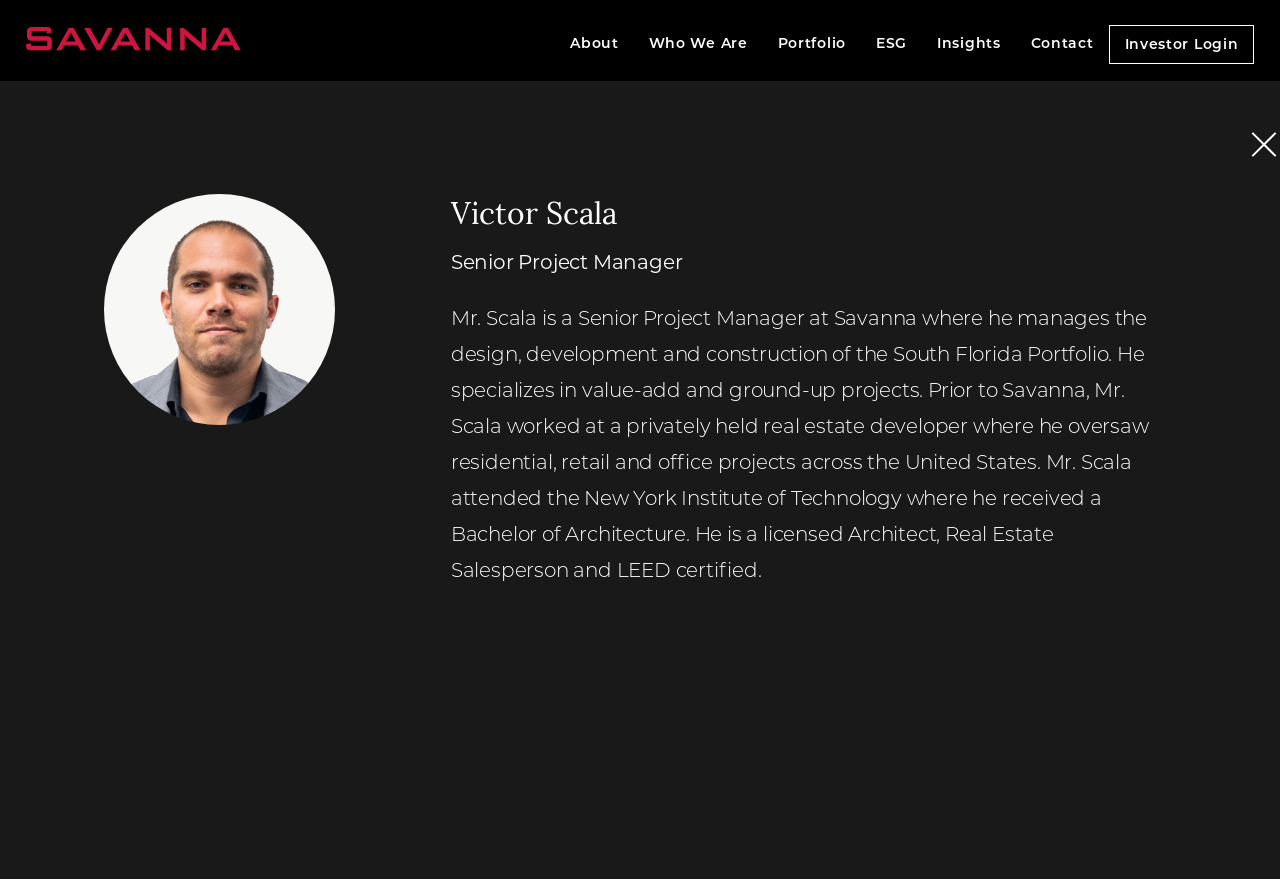What is the profession of the person on this webpage? Look at the image and give a one-word or short phrase answer.

Senior Project Manager